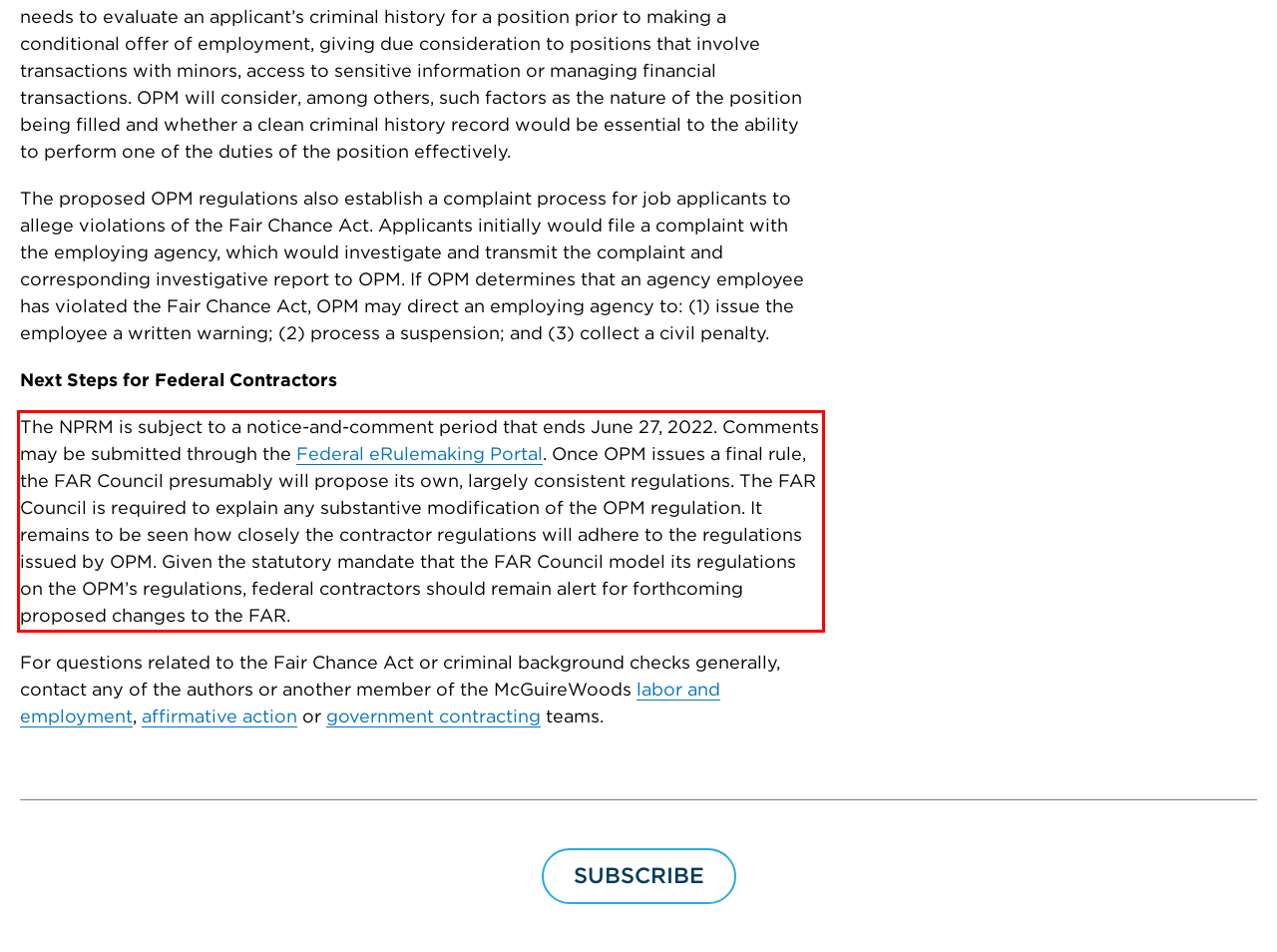Given the screenshot of a webpage, identify the red rectangle bounding box and recognize the text content inside it, generating the extracted text.

The NPRM is subject to a notice-and-comment period that ends June 27, 2022. Comments may be submitted through the Federal eRulemaking Portal. Once OPM issues a final rule, the FAR Council presumably will propose its own, largely consistent regulations. The FAR Council is required to explain any substantive modification of the OPM regulation. It remains to be seen how closely the contractor regulations will adhere to the regulations issued by OPM. Given the statutory mandate that the FAR Council model its regulations on the OPM’s regulations, federal contractors should remain alert for forthcoming proposed changes to the FAR.